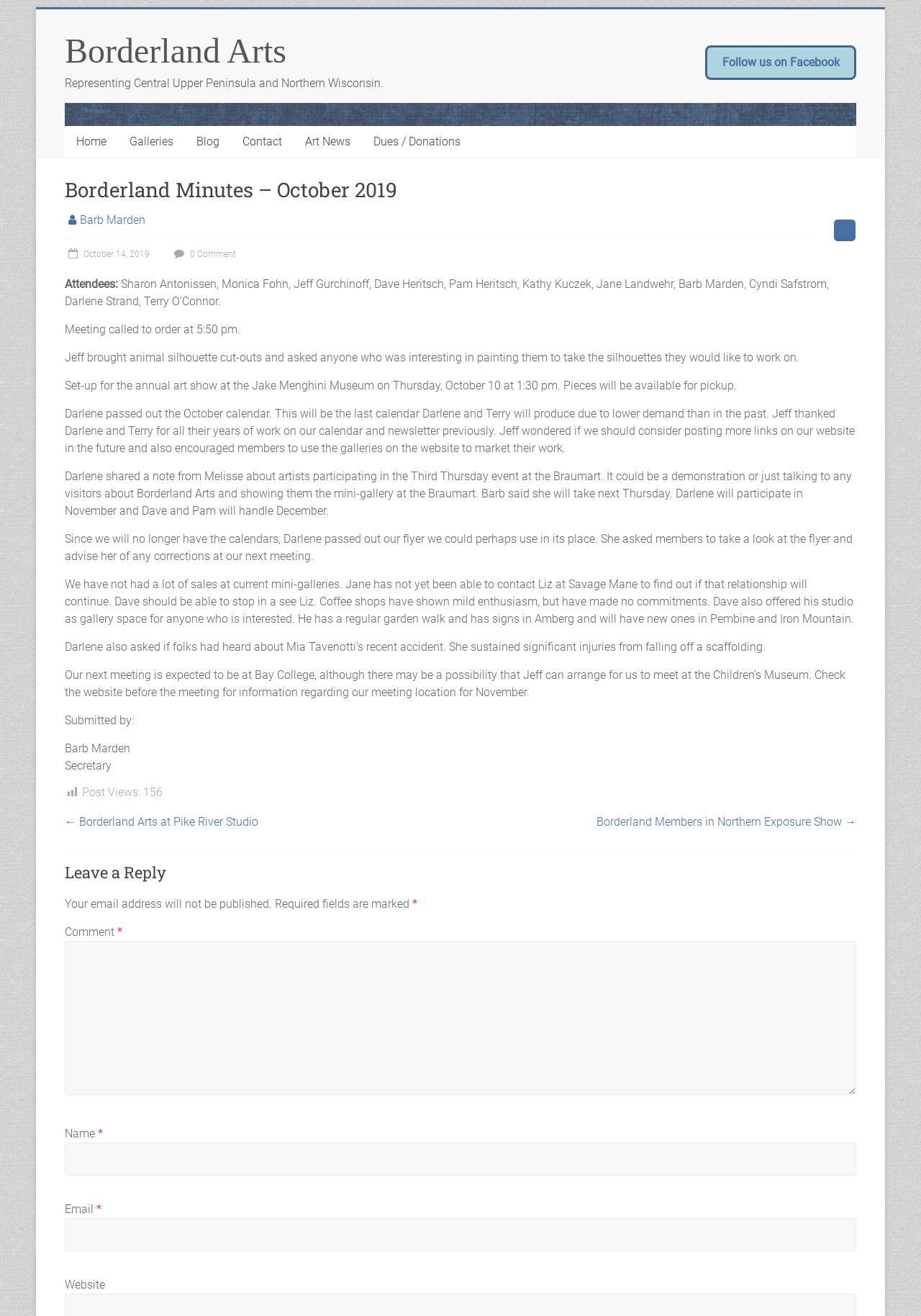Please determine the bounding box coordinates for the UI element described as: "Dues / Donations".

[0.393, 0.096, 0.512, 0.12]